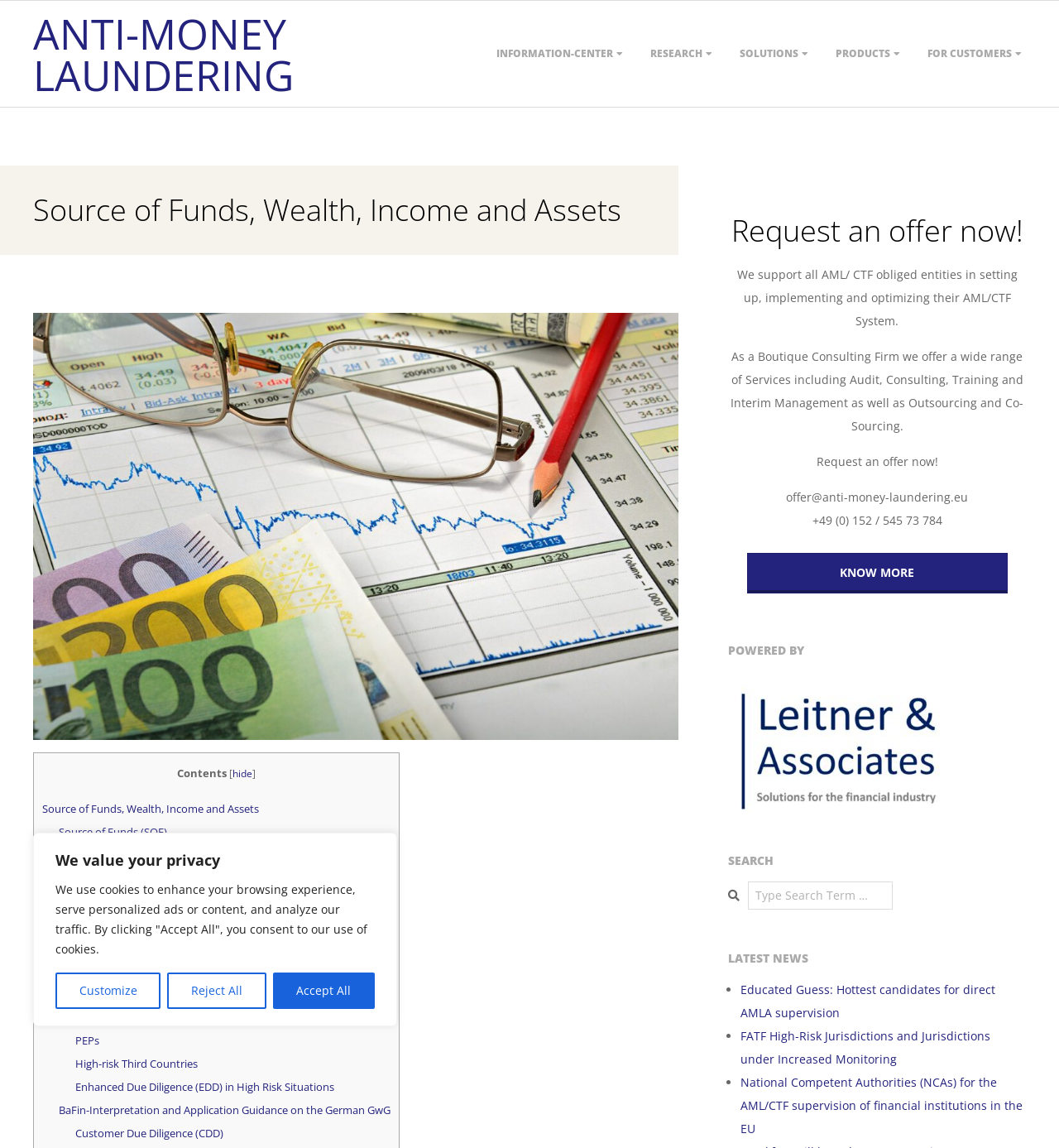What is the purpose of the 'Request an offer now!' section?
Look at the screenshot and provide an in-depth answer.

The 'Request an offer now!' section appears to be a call-to-action, encouraging visitors to contact the consulting firm for more information or to request a customized offer. This is supported by the presence of an email address and phone number in the section.